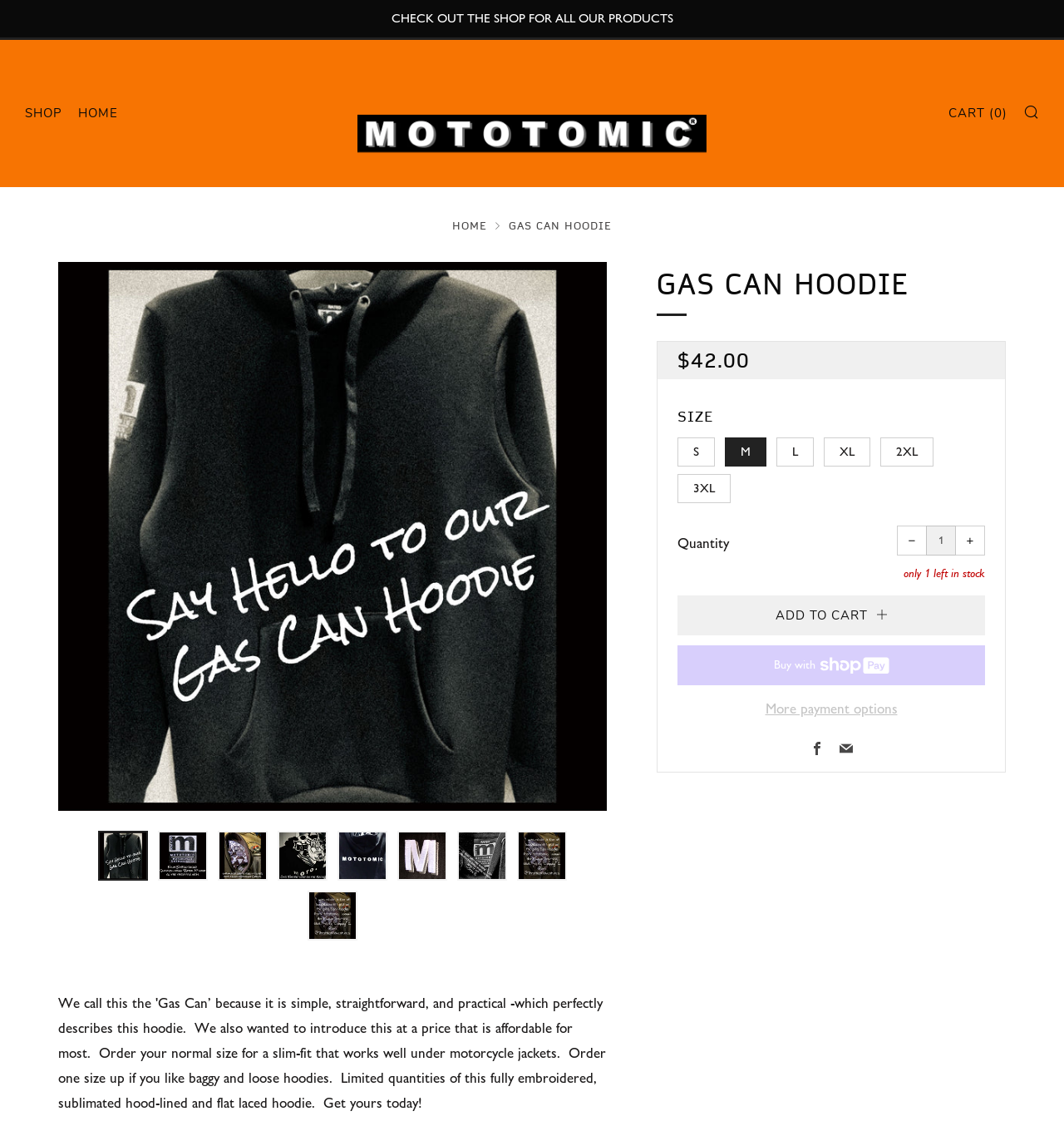Provide the bounding box coordinates of the area you need to click to execute the following instruction: "Click the 'Load image into Gallery viewer' button".

[0.092, 0.735, 0.139, 0.779]